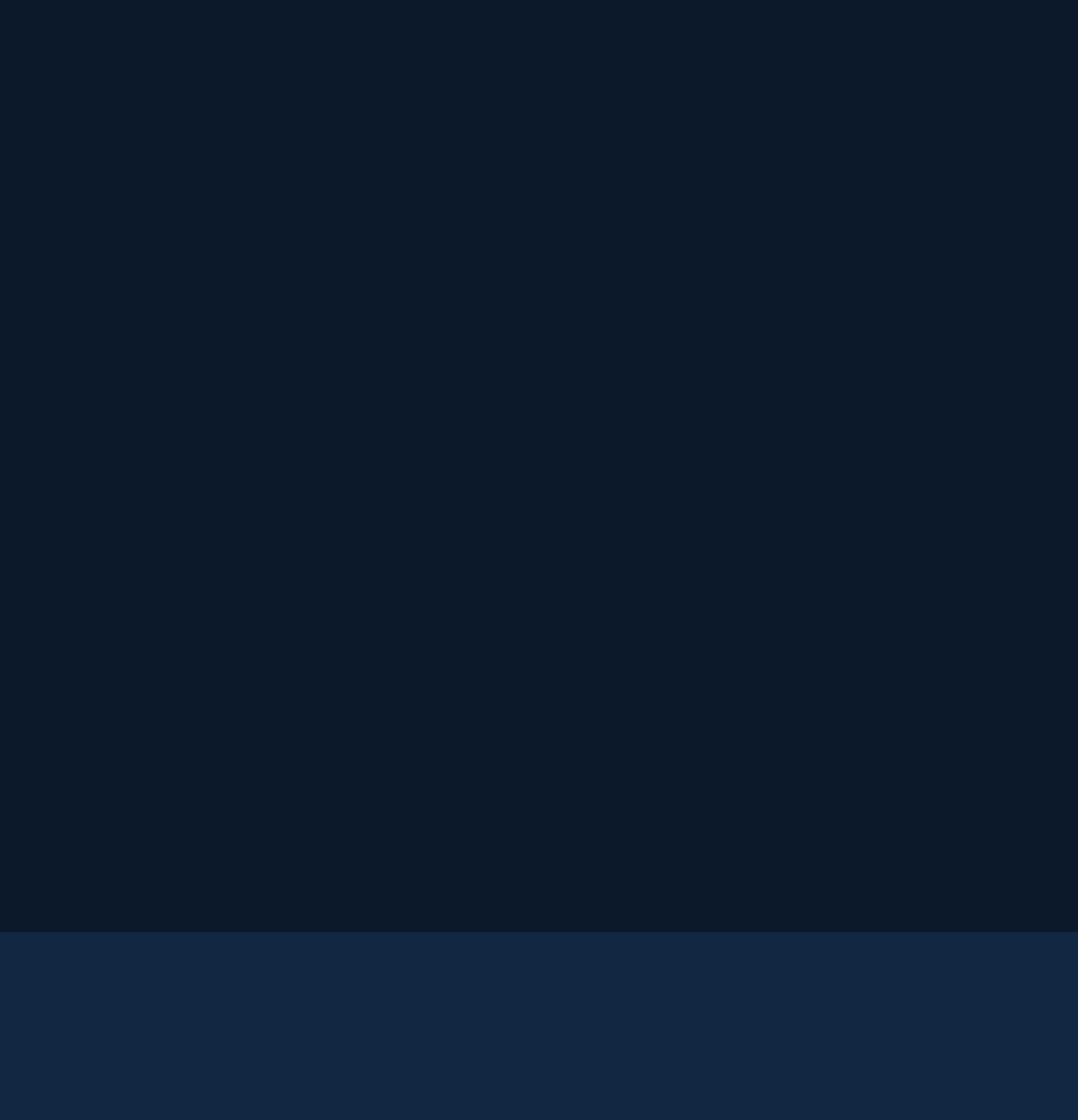Locate the bounding box coordinates of the item that should be clicked to fulfill the instruction: "Contact the SALT LAKE CITY office".

[0.606, 0.328, 0.683, 0.341]